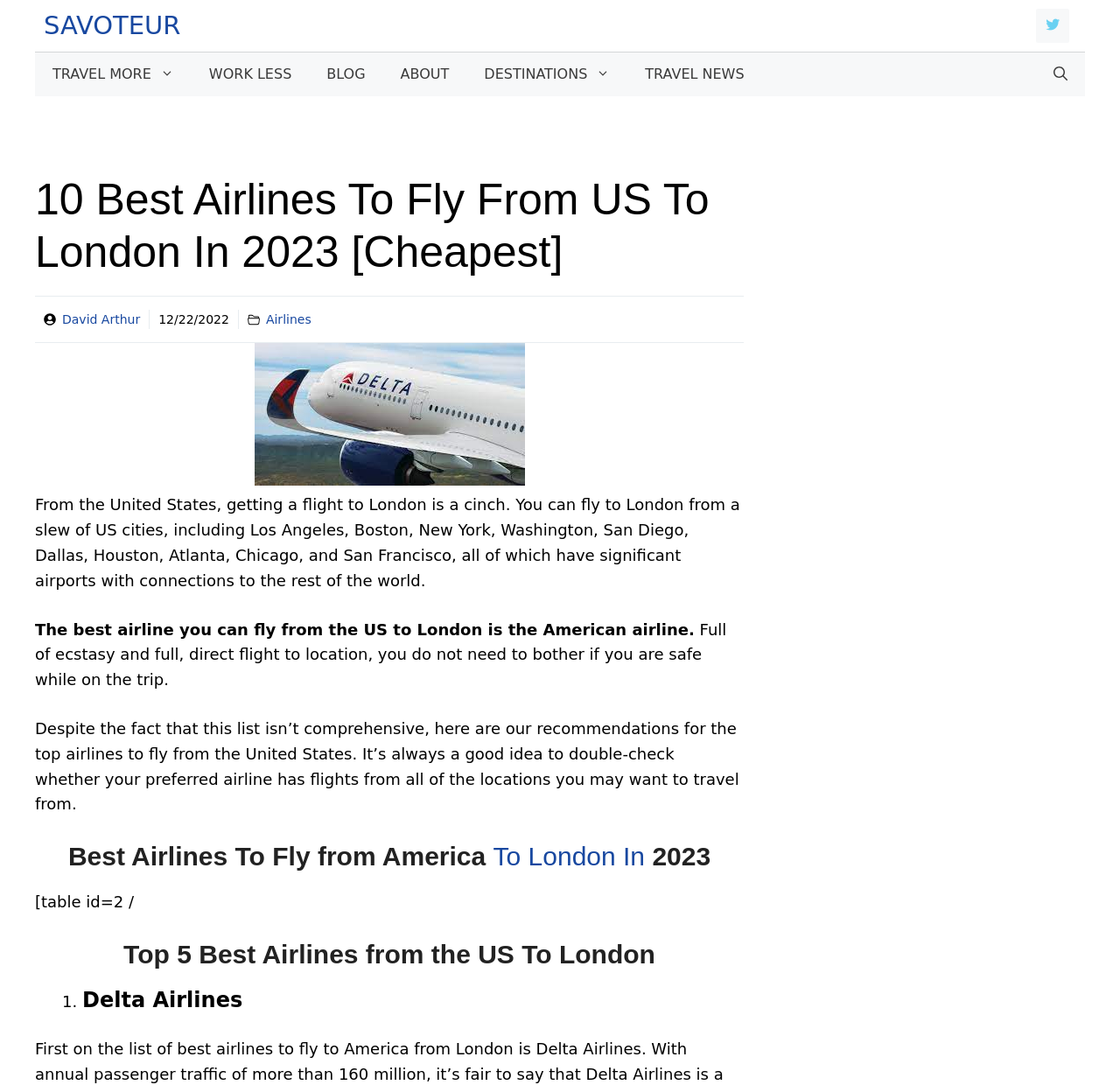Find the bounding box coordinates for the area you need to click to carry out the instruction: "Search using the search bar". The coordinates should be four float numbers between 0 and 1, indicated as [left, top, right, bottom].

[0.925, 0.048, 0.969, 0.089]